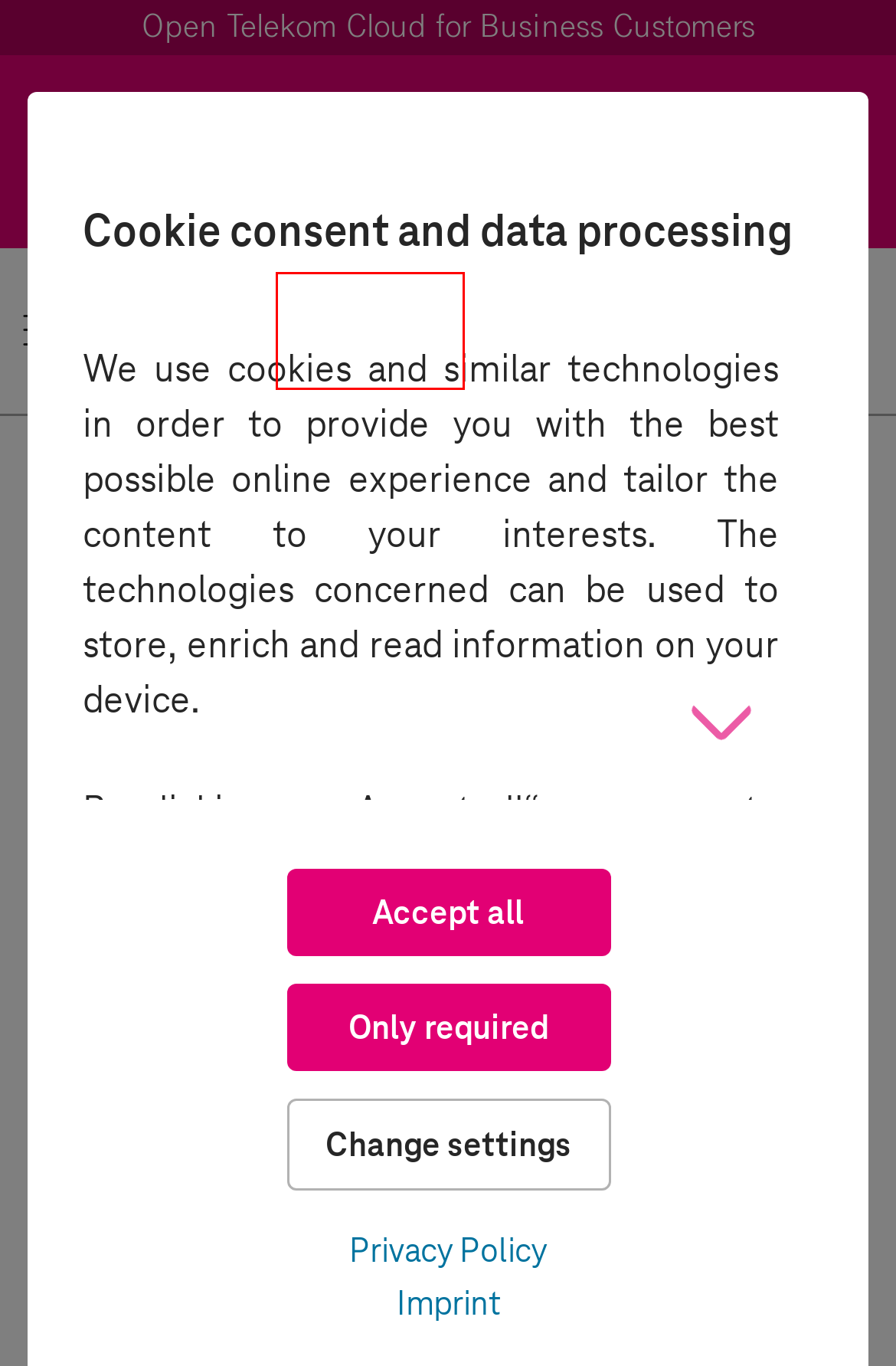You see a screenshot of a webpage with a red bounding box surrounding an element. Pick the webpage description that most accurately represents the new webpage after interacting with the element in the red bounding box. The options are:
A. Data privacy - Open Telekom Cloud
B. Open Telekom Cloud
C. Cloud Create
D. Your shopping cart
E. Datenschutz, Datensicherheit | Telekom
F. OTC Status Dashboard
G. Open Telekom Cloud Service Documentation — docsportal  documentation
H. Data protection adequacy for non-EU countries

D